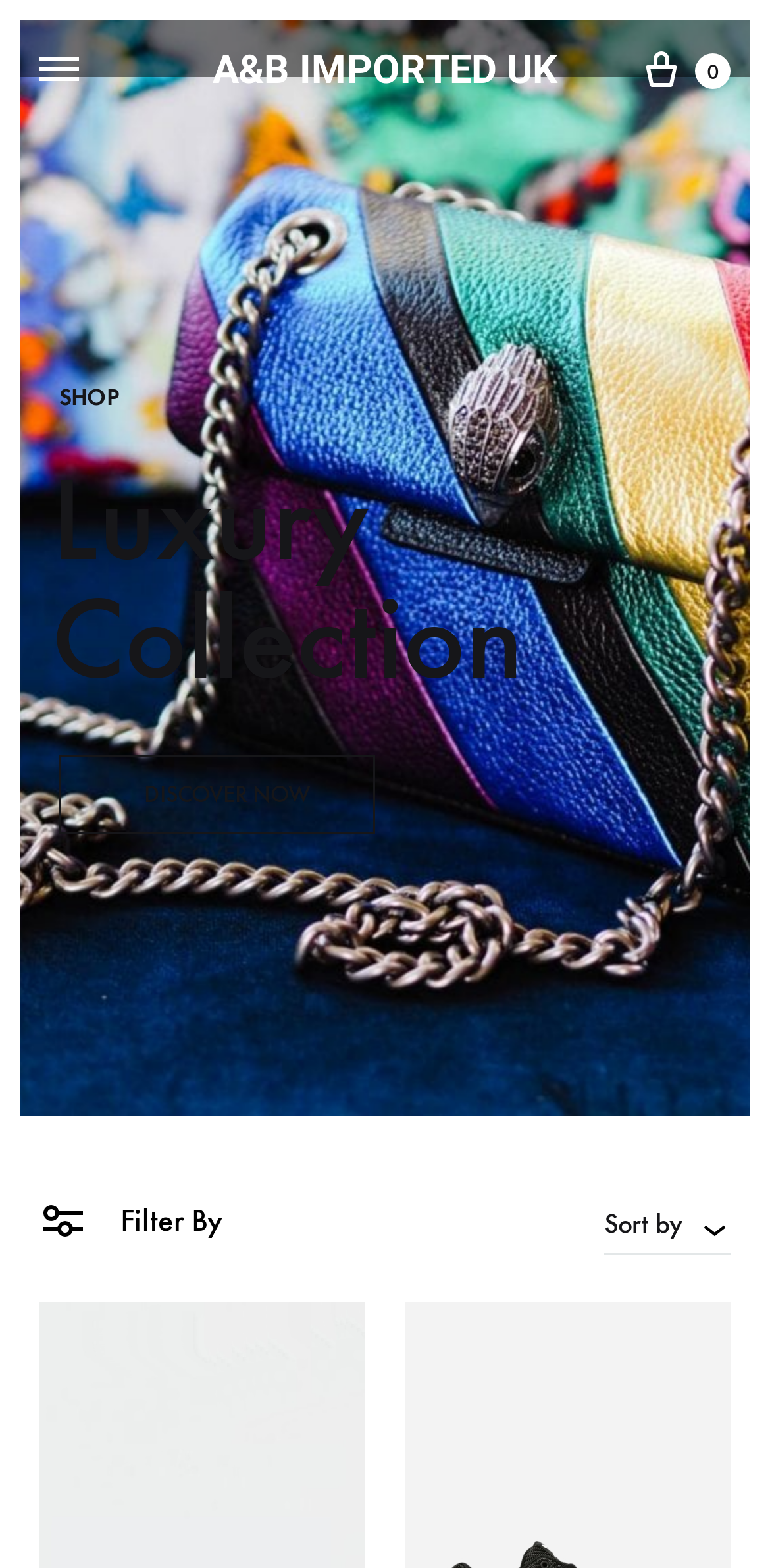Write a detailed summary of the webpage.

The webpage is titled "Home v10 - A&B Imported UK" and appears to be an e-commerce website. At the top left corner, there is a "Toggle Menu" button. Next to it, in the top center, is a link to the website's homepage, labeled "A&B IMPORTED UK". On the top right corner, there is a "Cart 0" link, accompanied by a small image.

Below the top navigation bar, there are several headings and buttons. The word "Luxury" is displayed prominently, followed by the phrase "Collection" below it. To the right of these headings, there is a "SHOP" button. Further down, there is a call-to-action button labeled "DISCOVER NOW".

In the lower section of the page, there are filtering and sorting options. A "Filter By" link is located on the left, accompanied by a small image. To the right of this link, there is a "Sort by" combobox, which allows users to select from a dropdown menu.